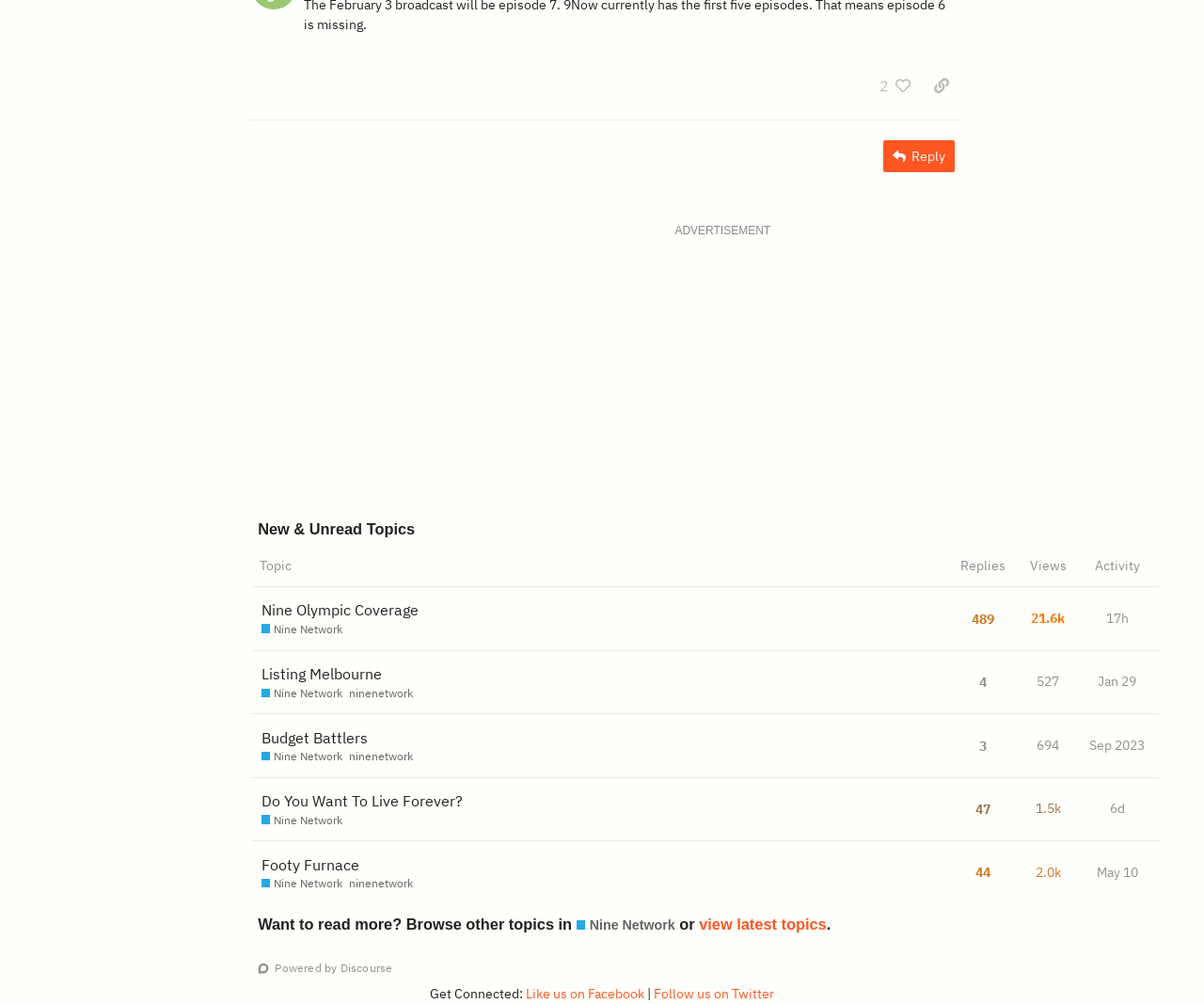Please specify the coordinates of the bounding box for the element that should be clicked to carry out this instruction: "Search for audiobooks". The coordinates must be four float numbers between 0 and 1, formatted as [left, top, right, bottom].

None